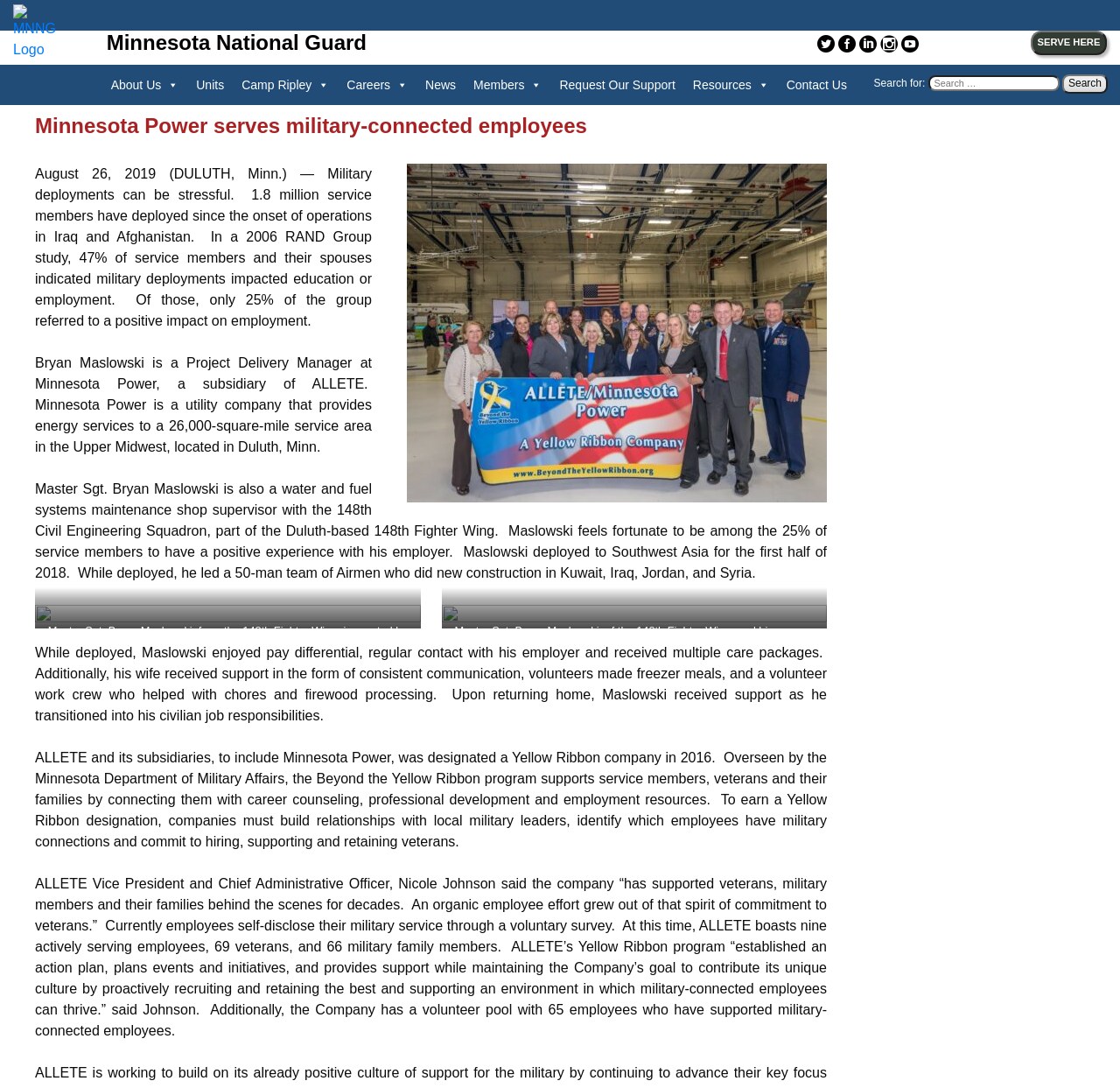What is the company that provides energy services?
Based on the screenshot, respond with a single word or phrase.

Minnesota Power